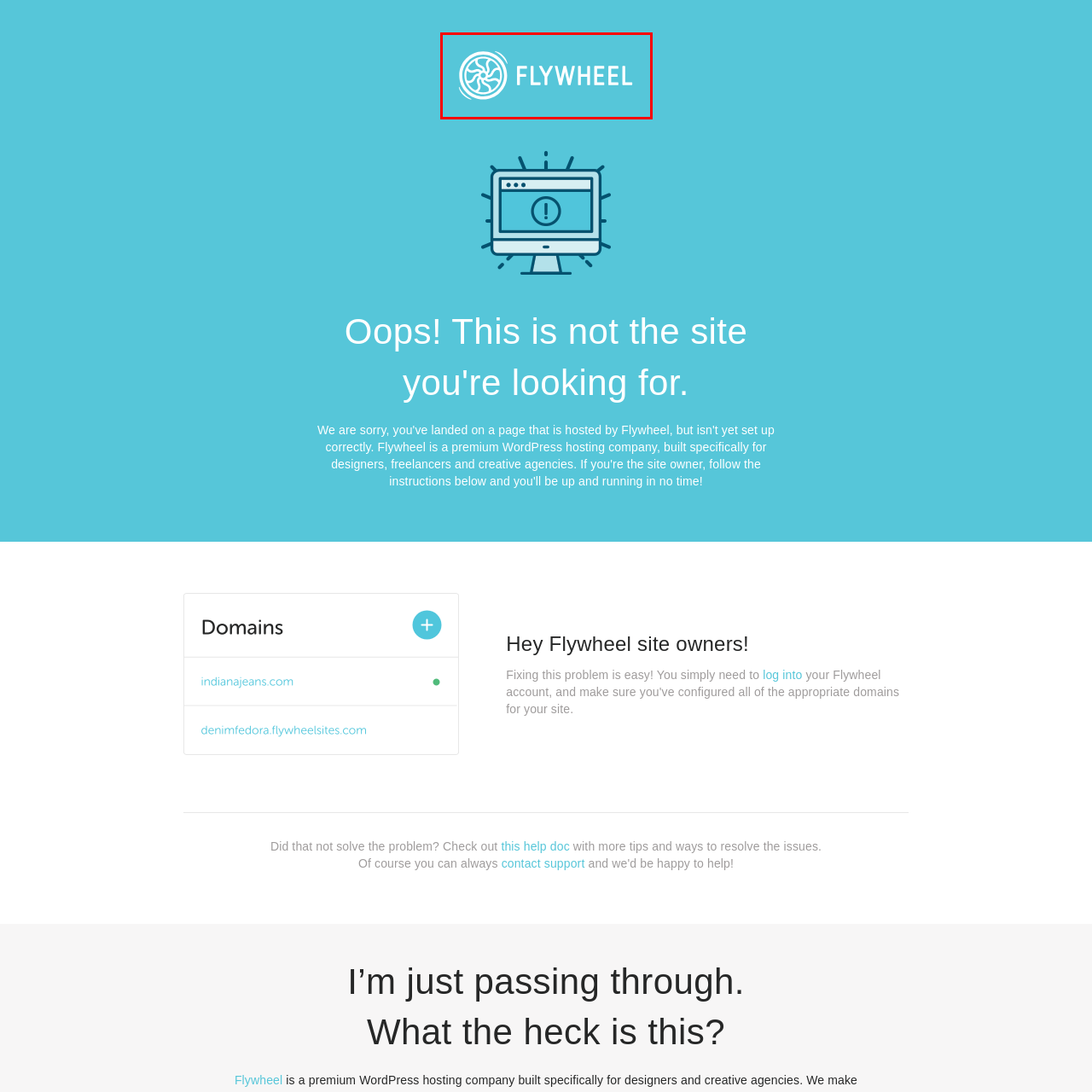Examine the area within the red bounding box and answer the following question using a single word or phrase:
What shape does the logo resemble?

turbine or fan